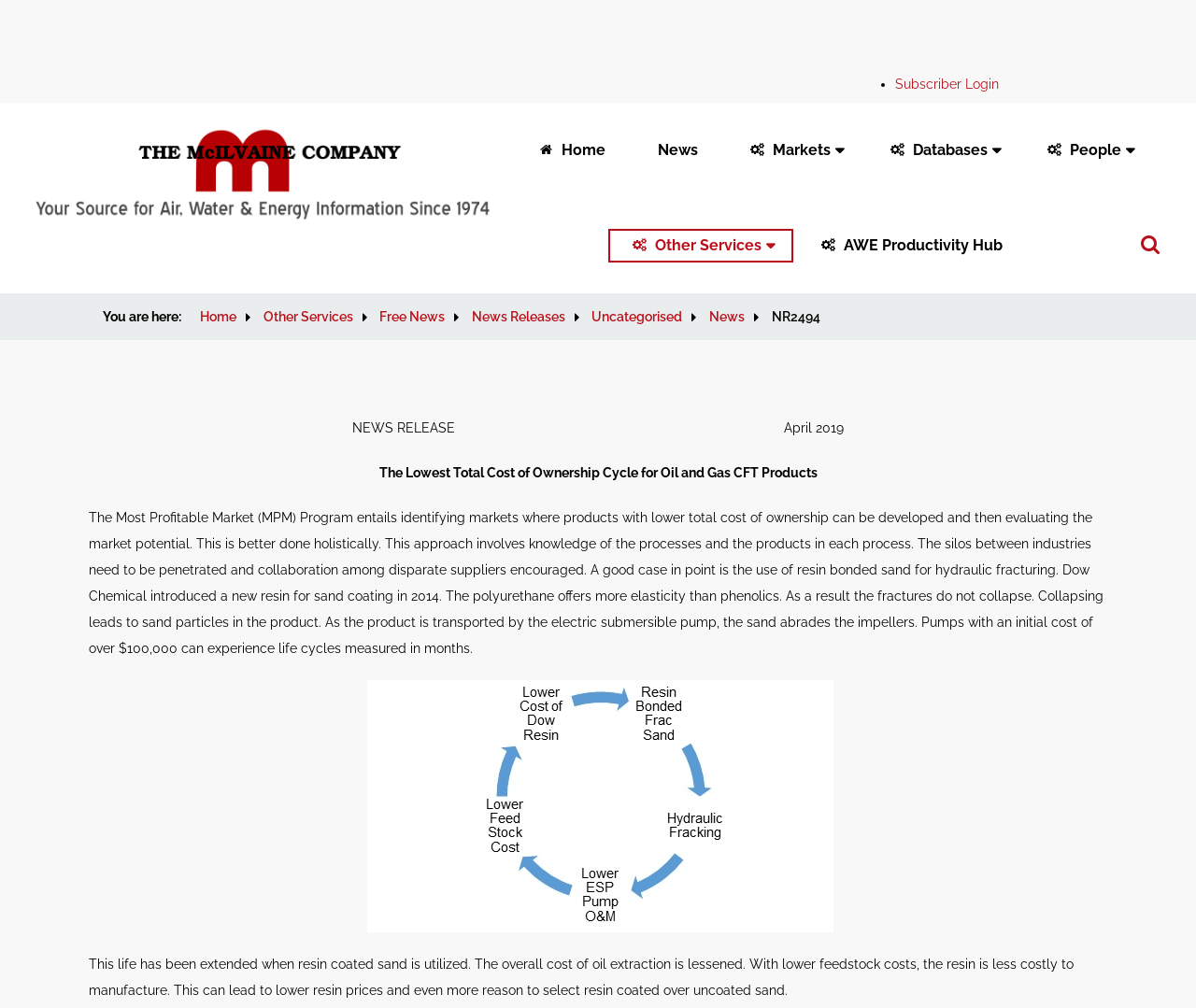What is the image below the text about resin coated sand?
Based on the screenshot, provide a one-word or short-phrase response.

nr2494